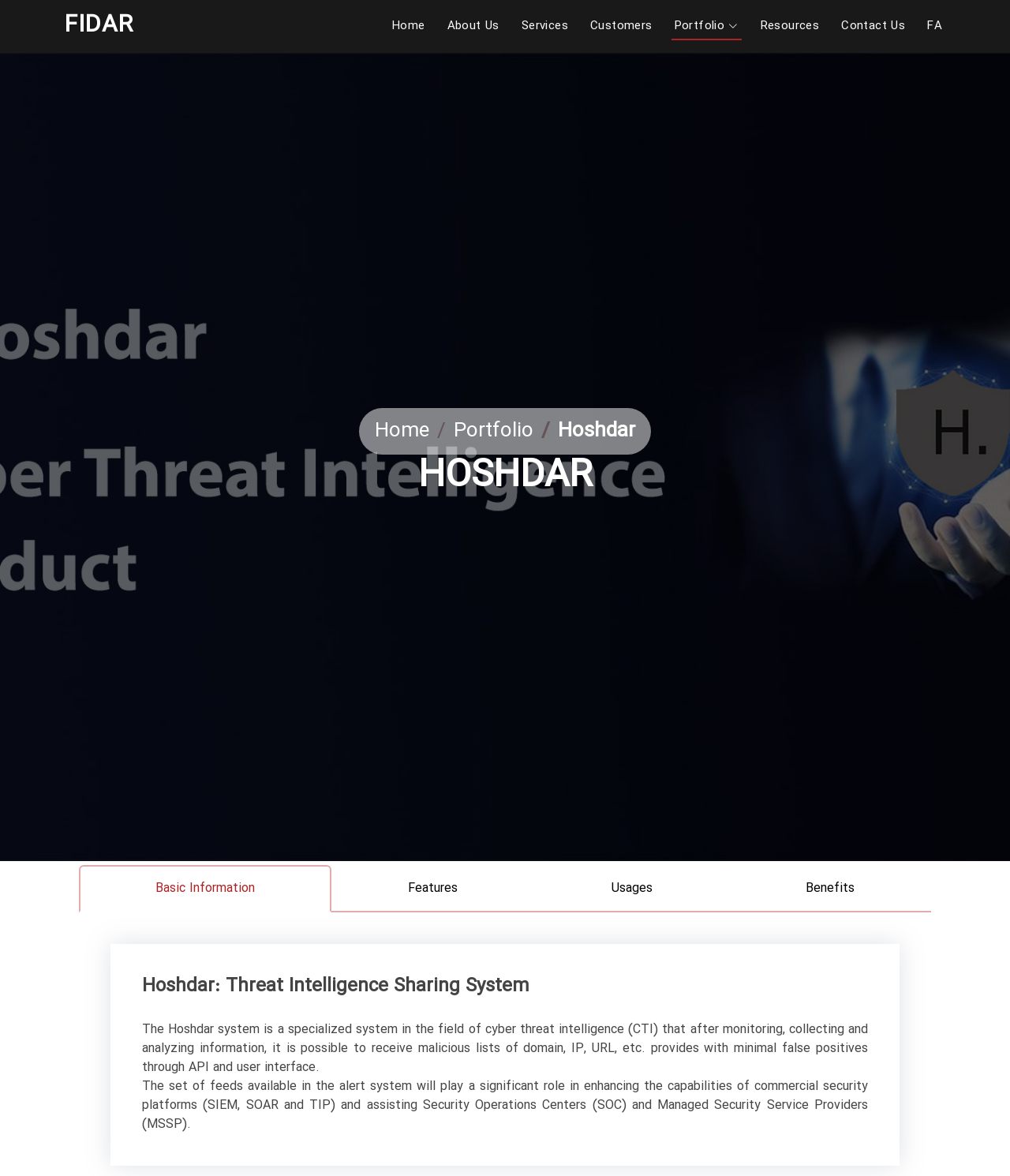Identify the bounding box coordinates for the element that needs to be clicked to fulfill this instruction: "Go to About Us". Provide the coordinates in the format of four float numbers between 0 and 1: [left, top, right, bottom].

[0.439, 0.015, 0.497, 0.03]